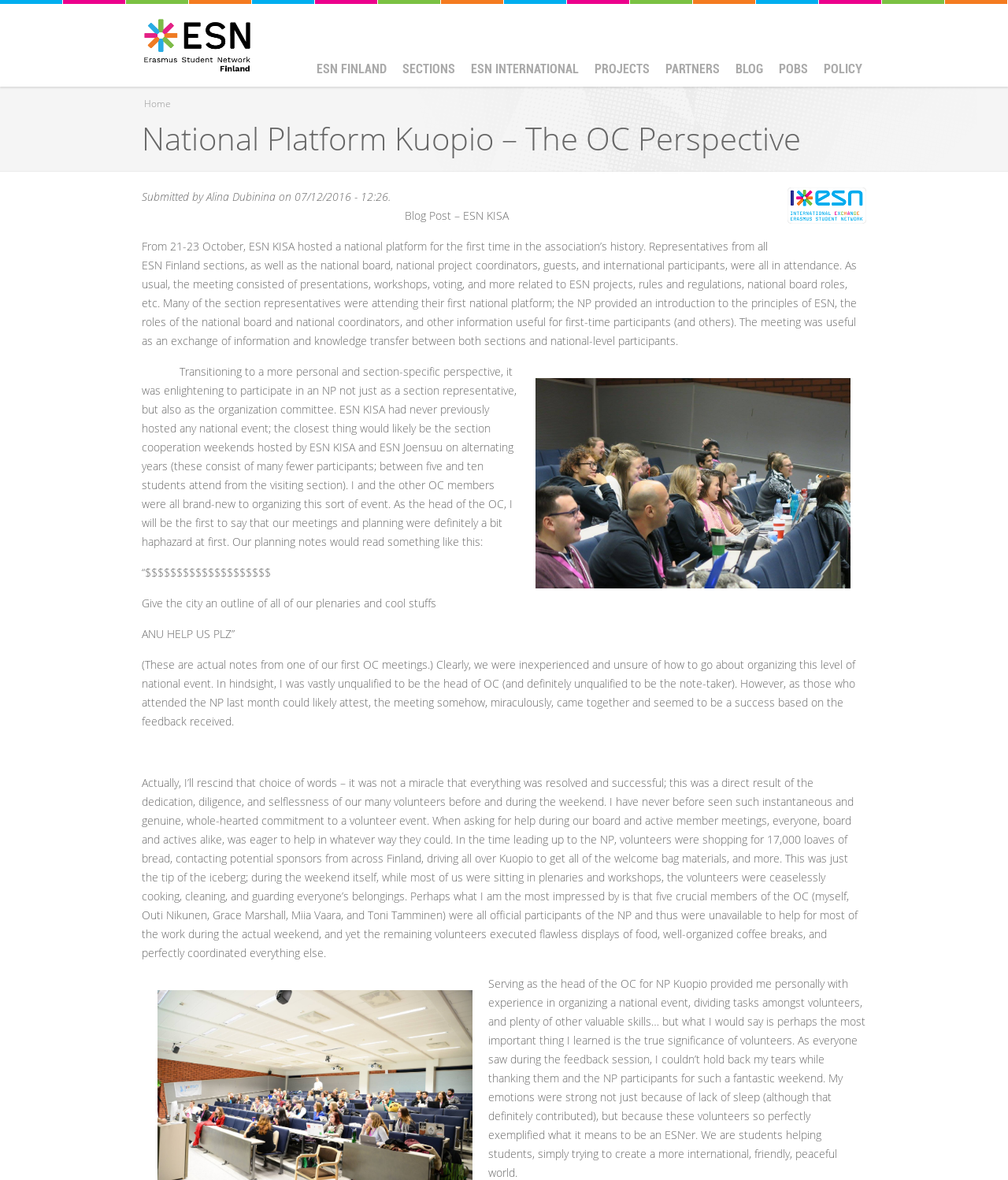Determine the bounding box coordinates for the area you should click to complete the following instruction: "Click the 'Home' link".

[0.133, 0.007, 0.259, 0.07]